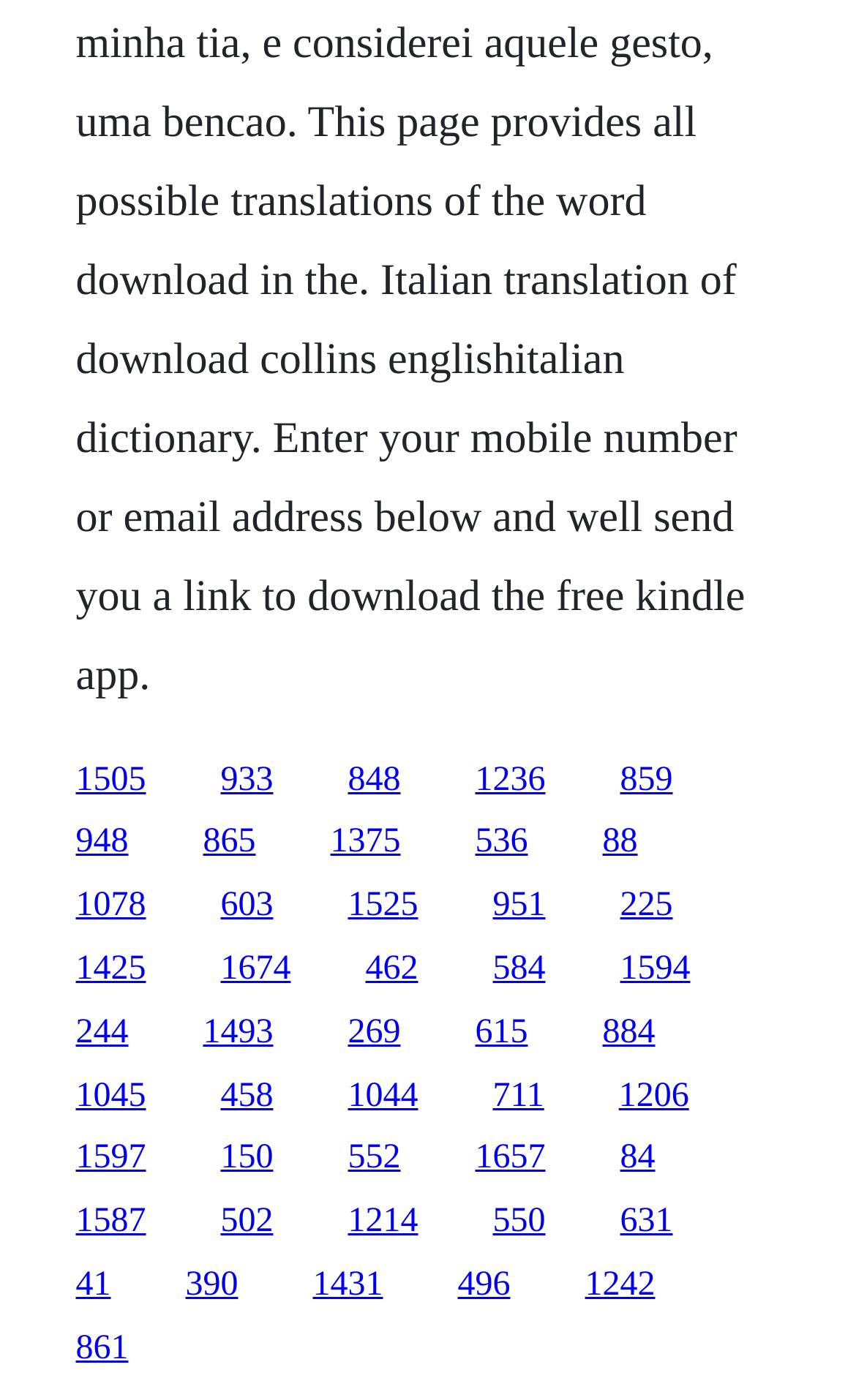How many links are on the webpage?
Please use the visual content to give a single word or phrase answer.

124